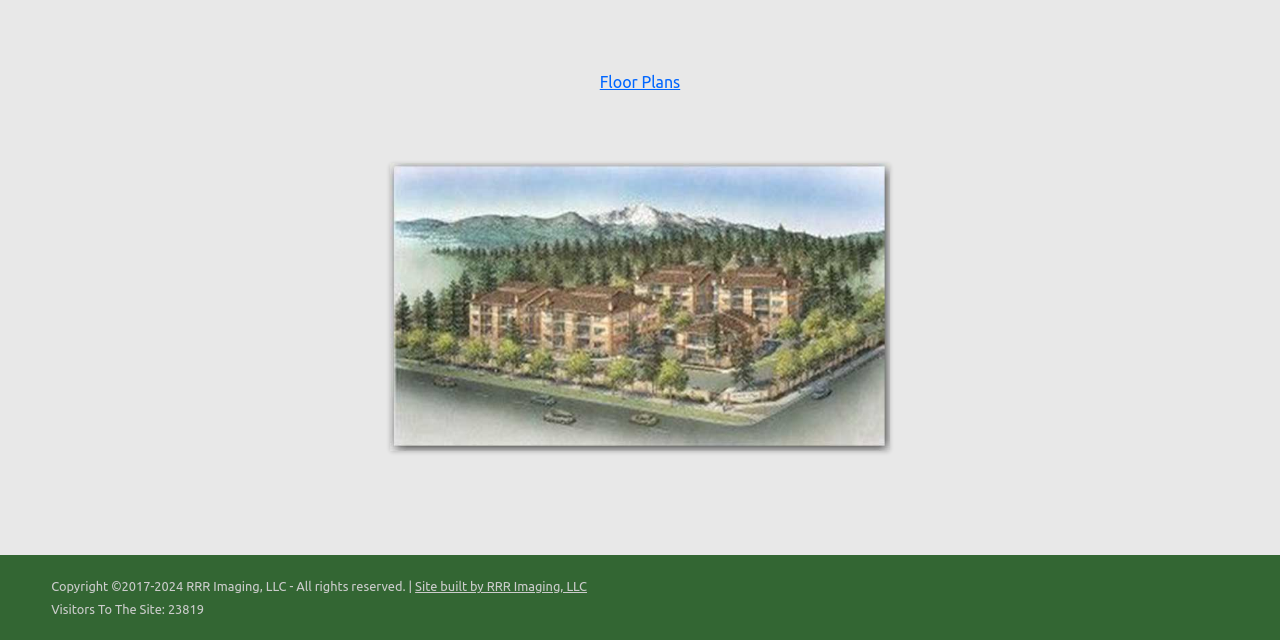Bounding box coordinates are specified in the format (top-left x, top-left y, bottom-right x, bottom-right y). All values are floating point numbers bounded between 0 and 1. Please provide the bounding box coordinate of the region this sentence describes: Floor Plans

[0.469, 0.113, 0.531, 0.142]